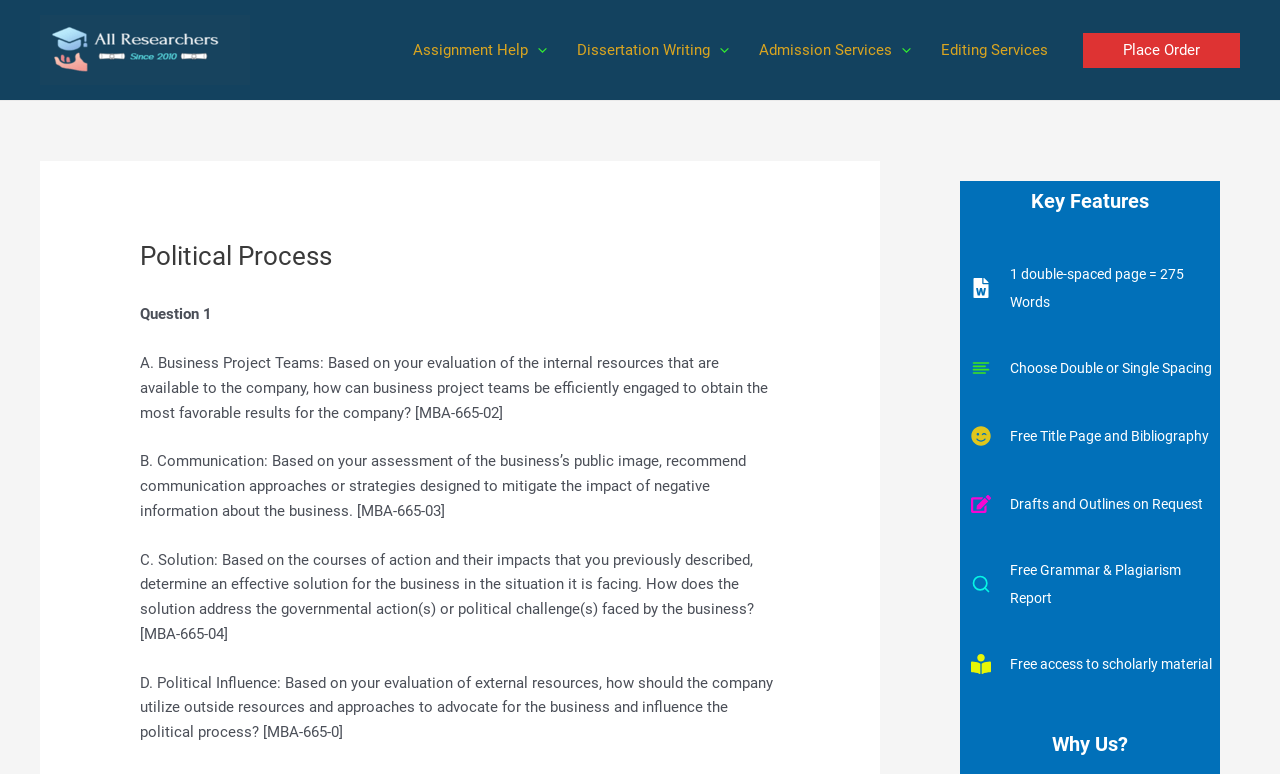How many words are in a double-spaced page?
Answer briefly with a single word or phrase based on the image.

275 Words